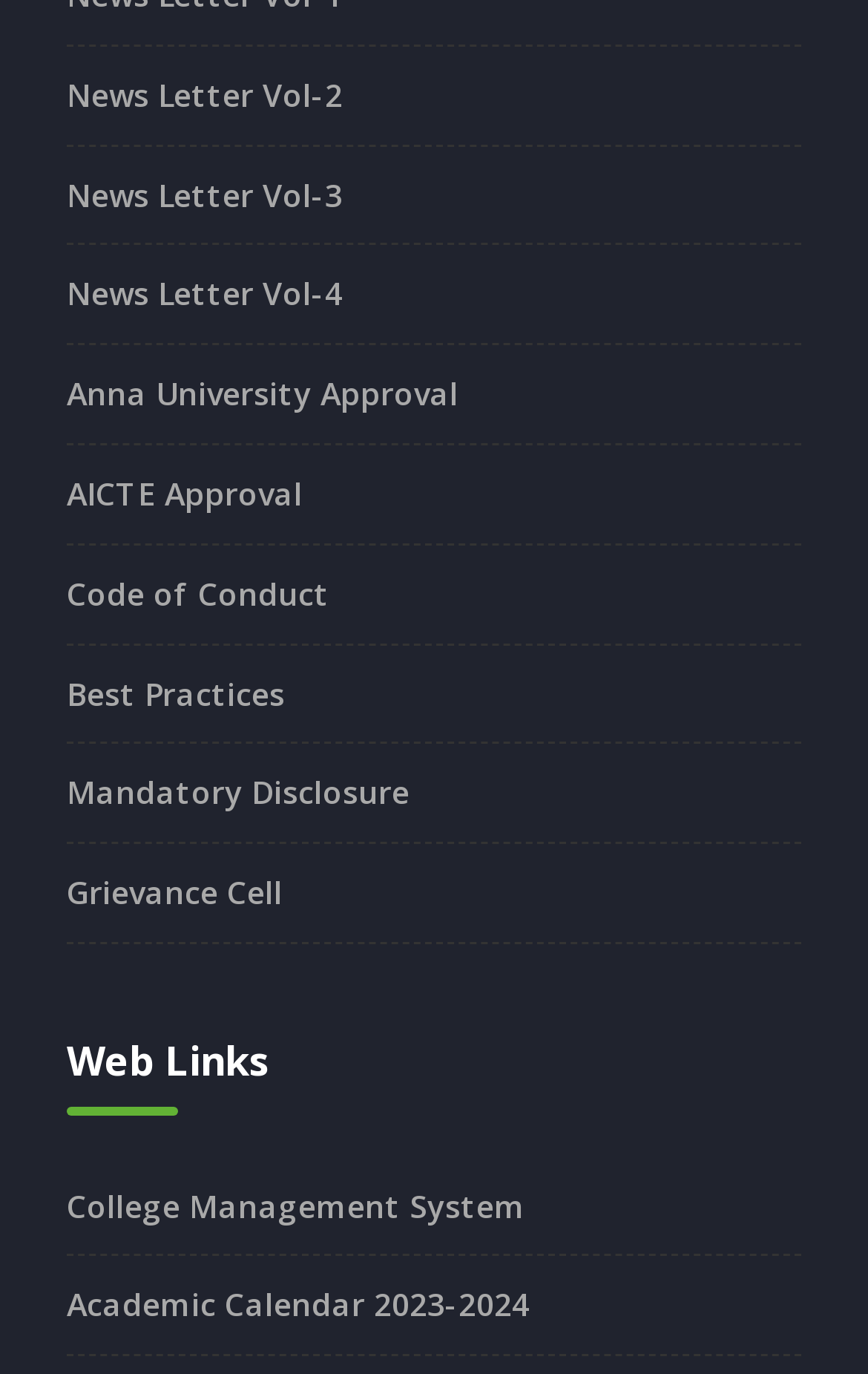Highlight the bounding box coordinates of the element you need to click to perform the following instruction: "access College Management System."

[0.077, 0.862, 0.605, 0.892]